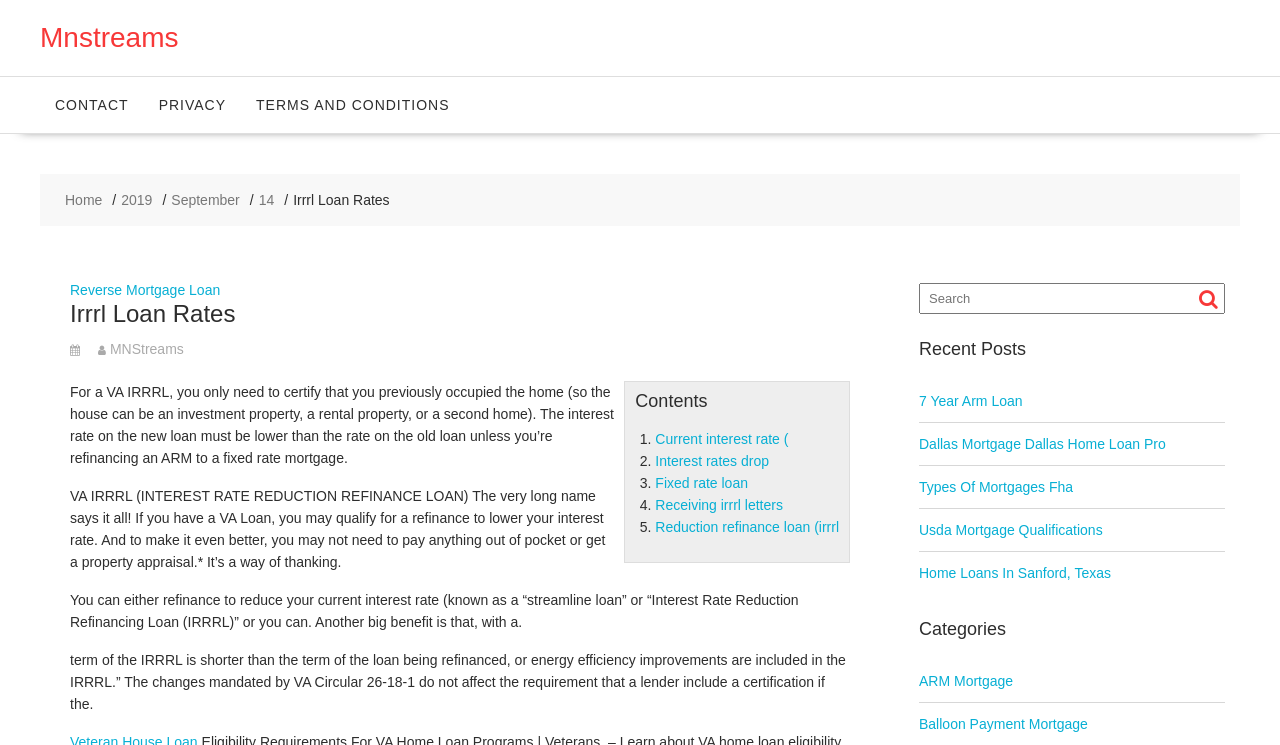Determine the bounding box for the described HTML element: "Home". Ensure the coordinates are four float numbers between 0 and 1 in the format [left, top, right, bottom].

[0.051, 0.254, 0.08, 0.284]